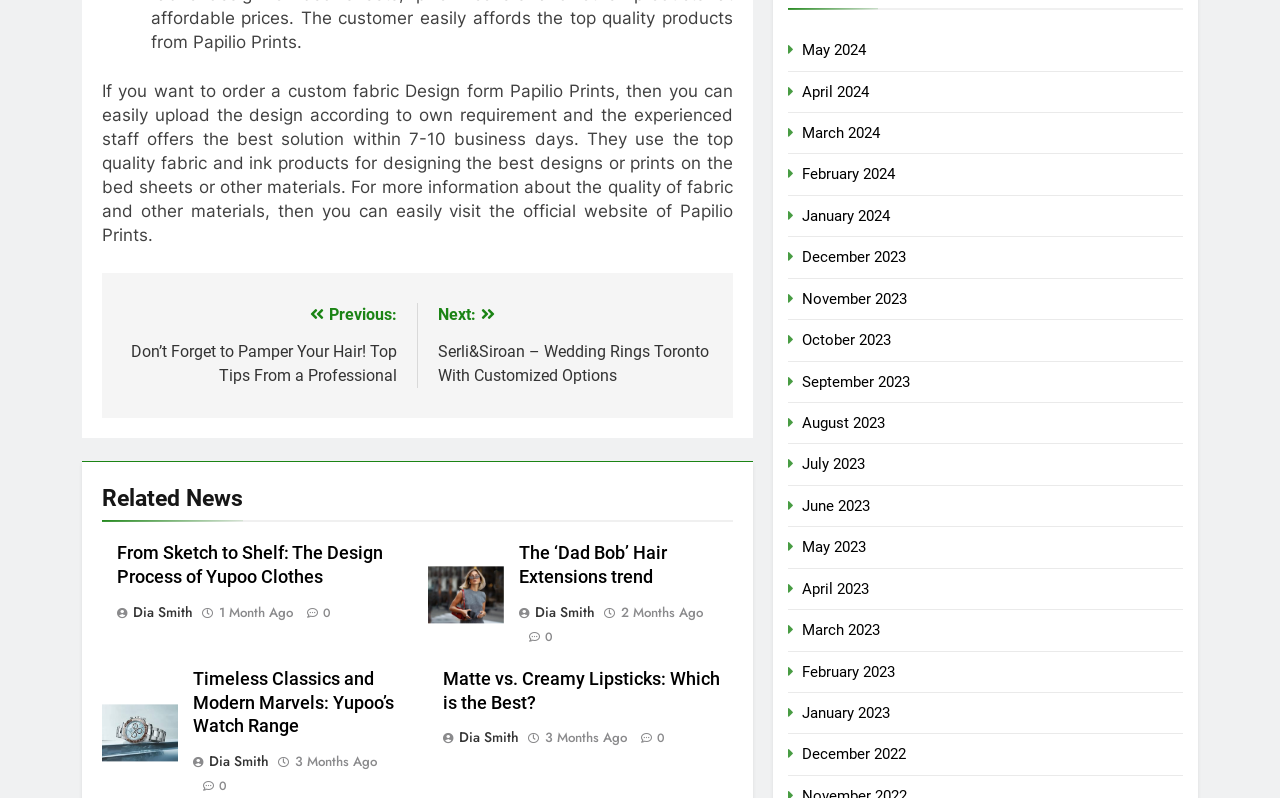Determine the bounding box coordinates of the element's region needed to click to follow the instruction: "View 'The ‘Dad Bob’ Hair Extensions trend'". Provide these coordinates as four float numbers between 0 and 1, formatted as [left, top, right, bottom].

[0.405, 0.68, 0.521, 0.735]